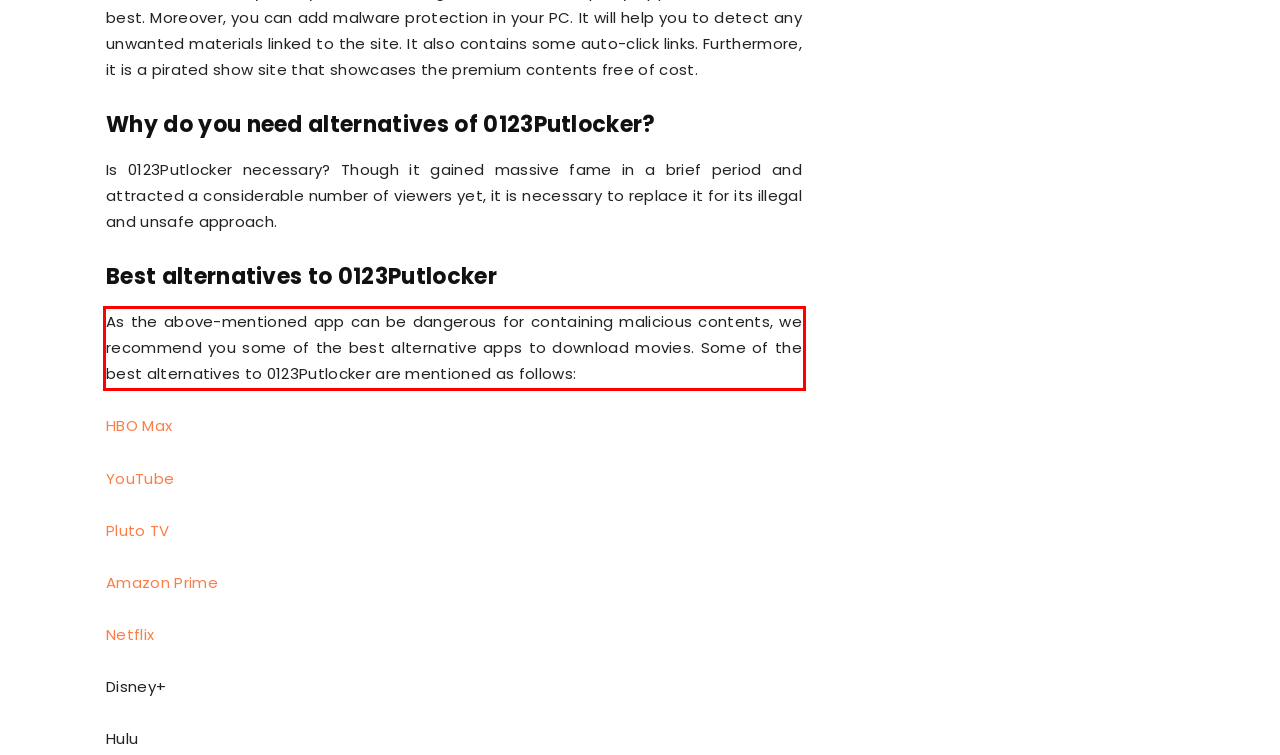Given a webpage screenshot, identify the text inside the red bounding box using OCR and extract it.

As the above-mentioned app can be dangerous for containing malicious contents, we recommend you some of the best alternative apps to download movies. Some of the best alternatives to 0123Putlocker are mentioned as follows: